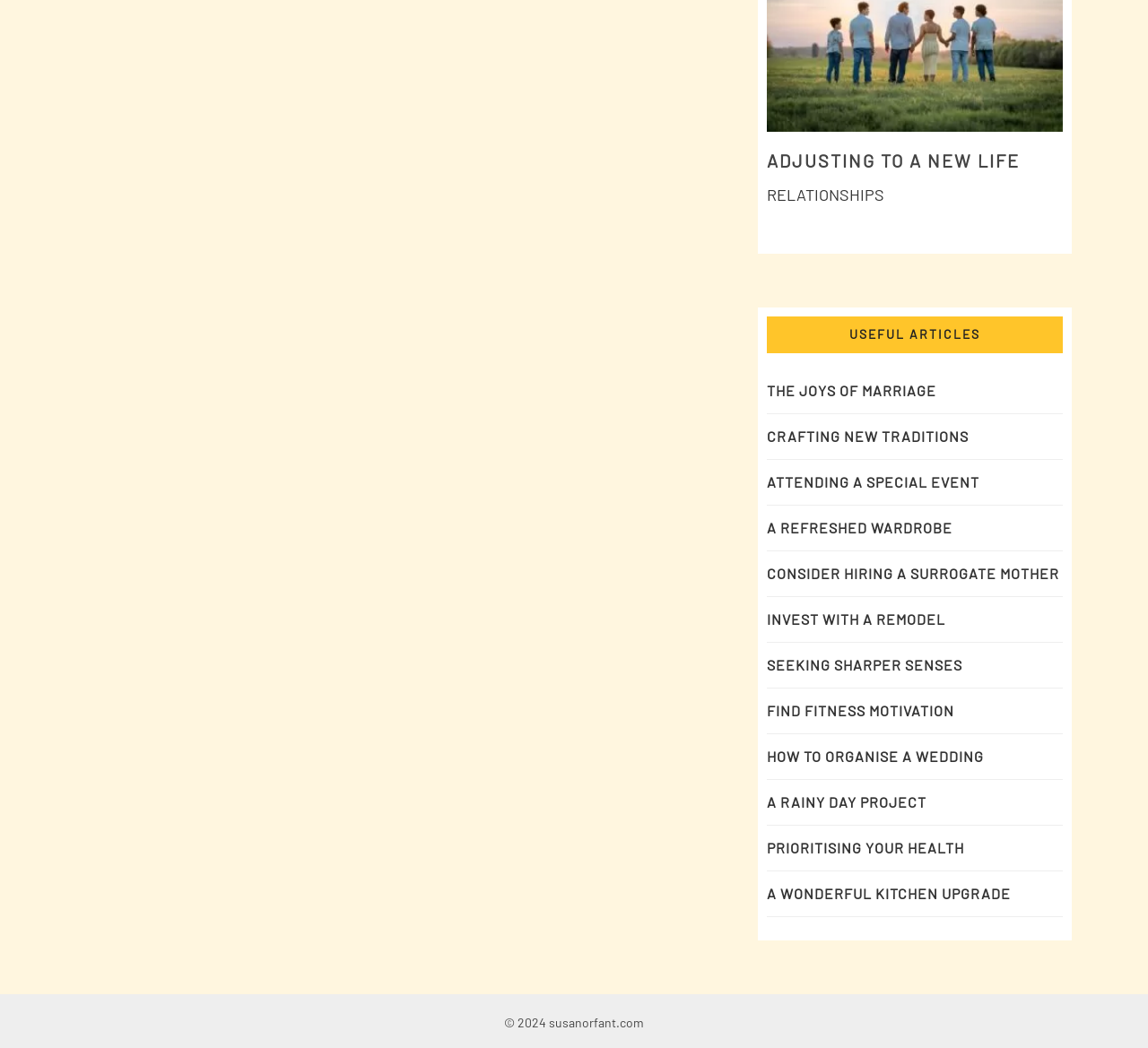Examine the image and give a thorough answer to the following question:
Is the webpage related to relationships?

The webpage has a link 'RELATIONSHIPS' which suggests that the webpage is related to relationships. Additionally, some of the article links under 'USEFUL ARTICLES' also seem to be related to relationships, such as 'THE JOYS OF MARRIAGE' and 'HOW TO ORGANISE A WEDDING'.